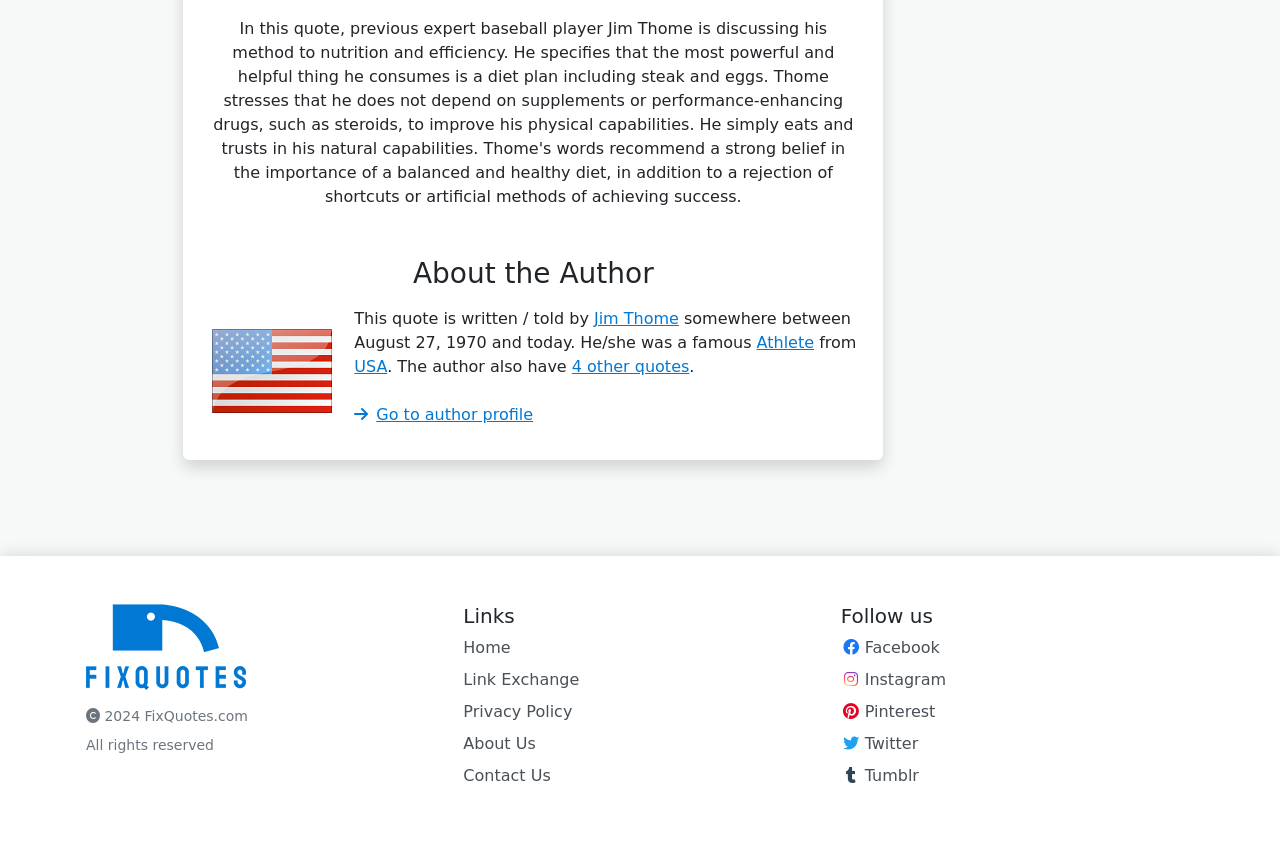What is the name of the website?
Answer the question with as much detail as possible.

The logo of the website is displayed at the top, which is a square blue logo with the text 'FixQuotes' written on it, indicating that the name of the website is FixQuotes.